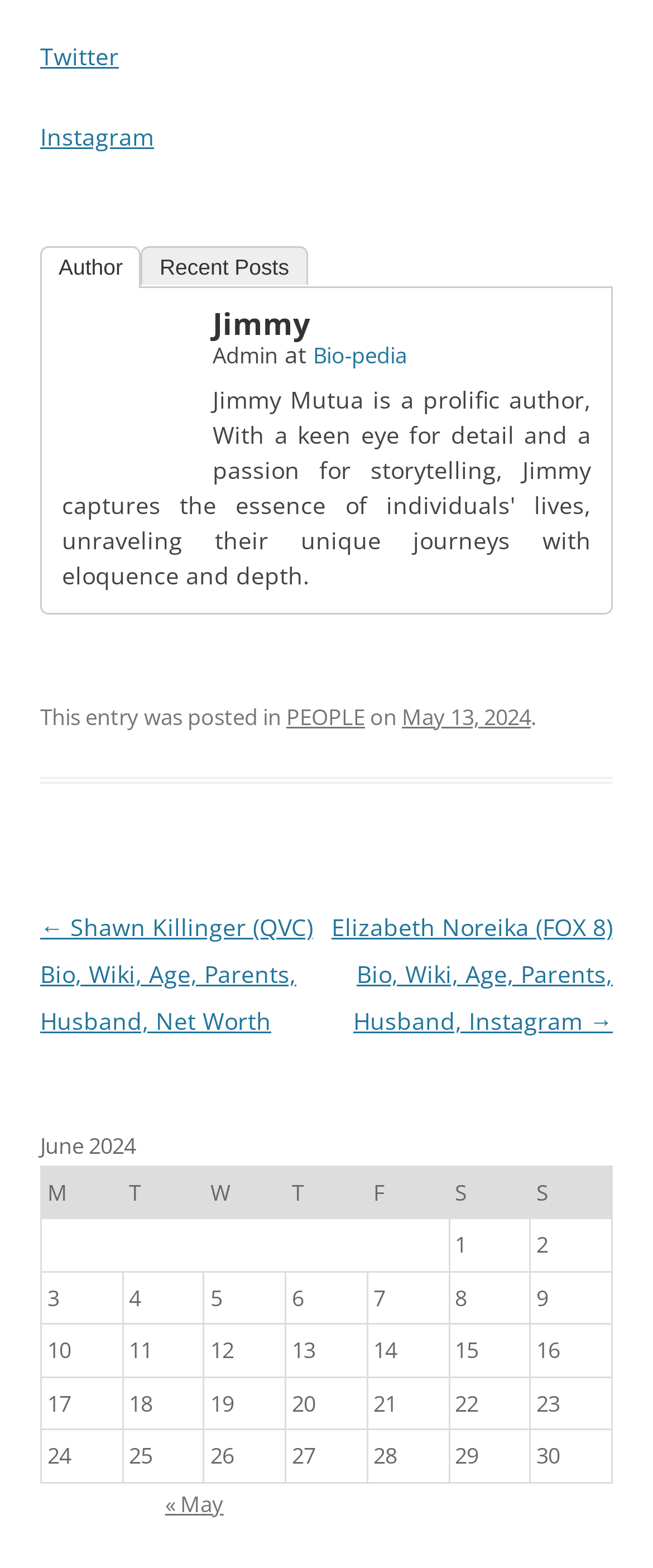Identify and provide the bounding box coordinates of the UI element described: "alt="XPS Solutions Ltd"". The coordinates should be formatted as [left, top, right, bottom], with each number being a float between 0 and 1.

None